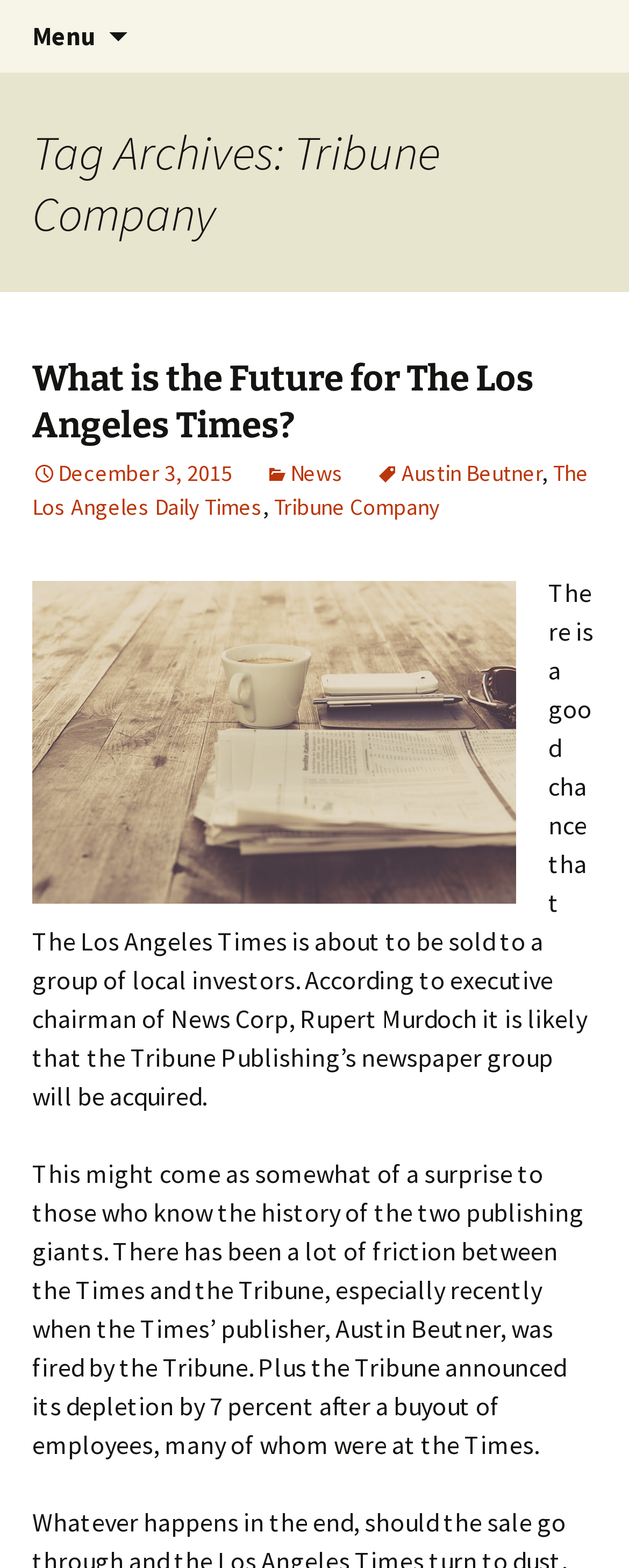Extract the primary heading text from the webpage.

Los Angeles Business District